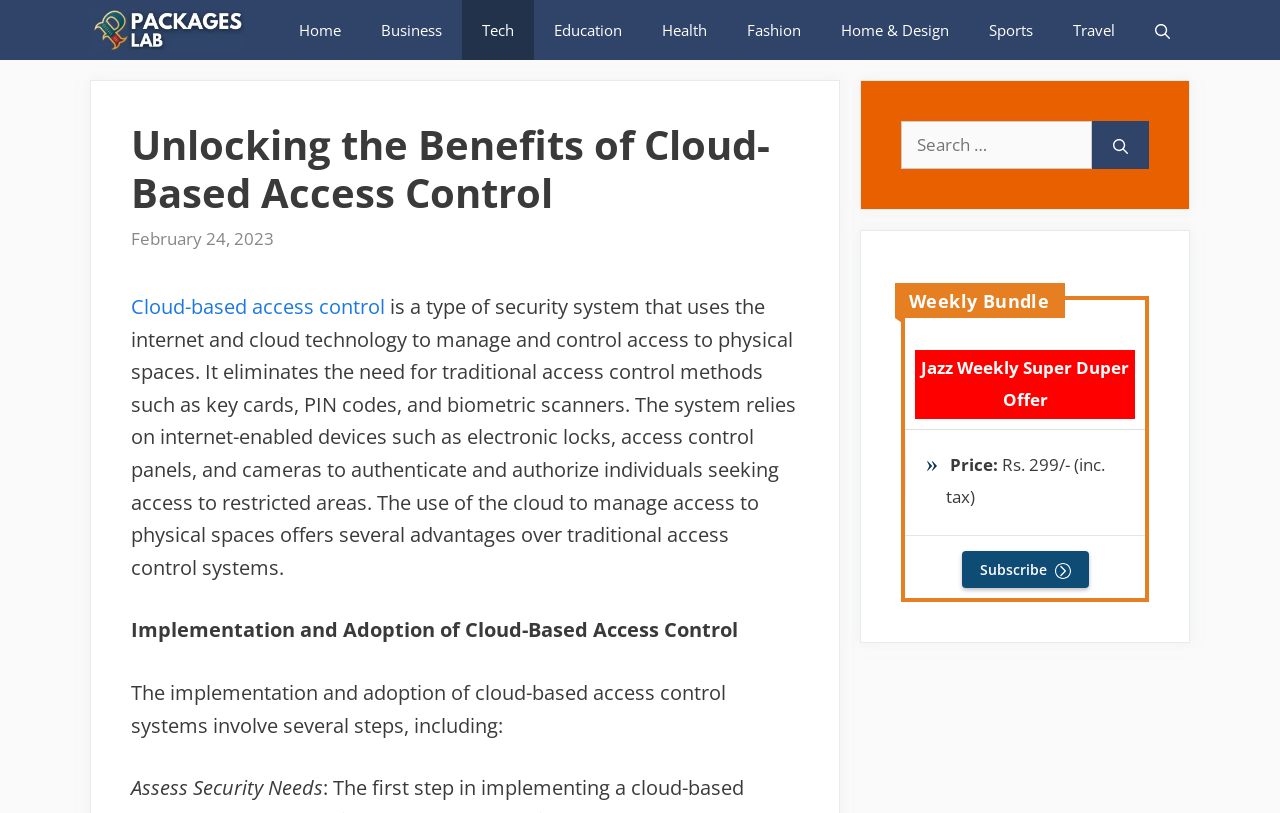Offer a meticulous caption that includes all visible features of the webpage.

The webpage is about cloud-based access control, a type of security system that uses the internet and cloud technology to manage and control access to physical spaces. At the top of the page, there is a navigation bar with several links, including "Packages Lab", "Home", "Business", "Tech", and others, stretching from the left to the right side of the page. 

Below the navigation bar, there is a header section with a heading that reads "Unlocking the Benefits of Cloud-Based Access Control" and a time stamp "February 24, 2023". 

To the right of the header section, there is a link "Cloud-based access control" followed by a paragraph of text that explains what cloud-based access control is and how it works. The text is divided into two sections, with the first section describing the system and the second section discussing its implementation and adoption.

On the right side of the page, there are two complementary sections. The top section contains a search bar with a label "Search for:" and a search button. The bottom section has a weekly bundle offer with a title "Jazz Weekly Super Duper Offer", a price "Rs. 299/- (inc. tax)", and a subscribe link.

There are no images on the page except for the "Packages Lab" logo in the navigation bar.